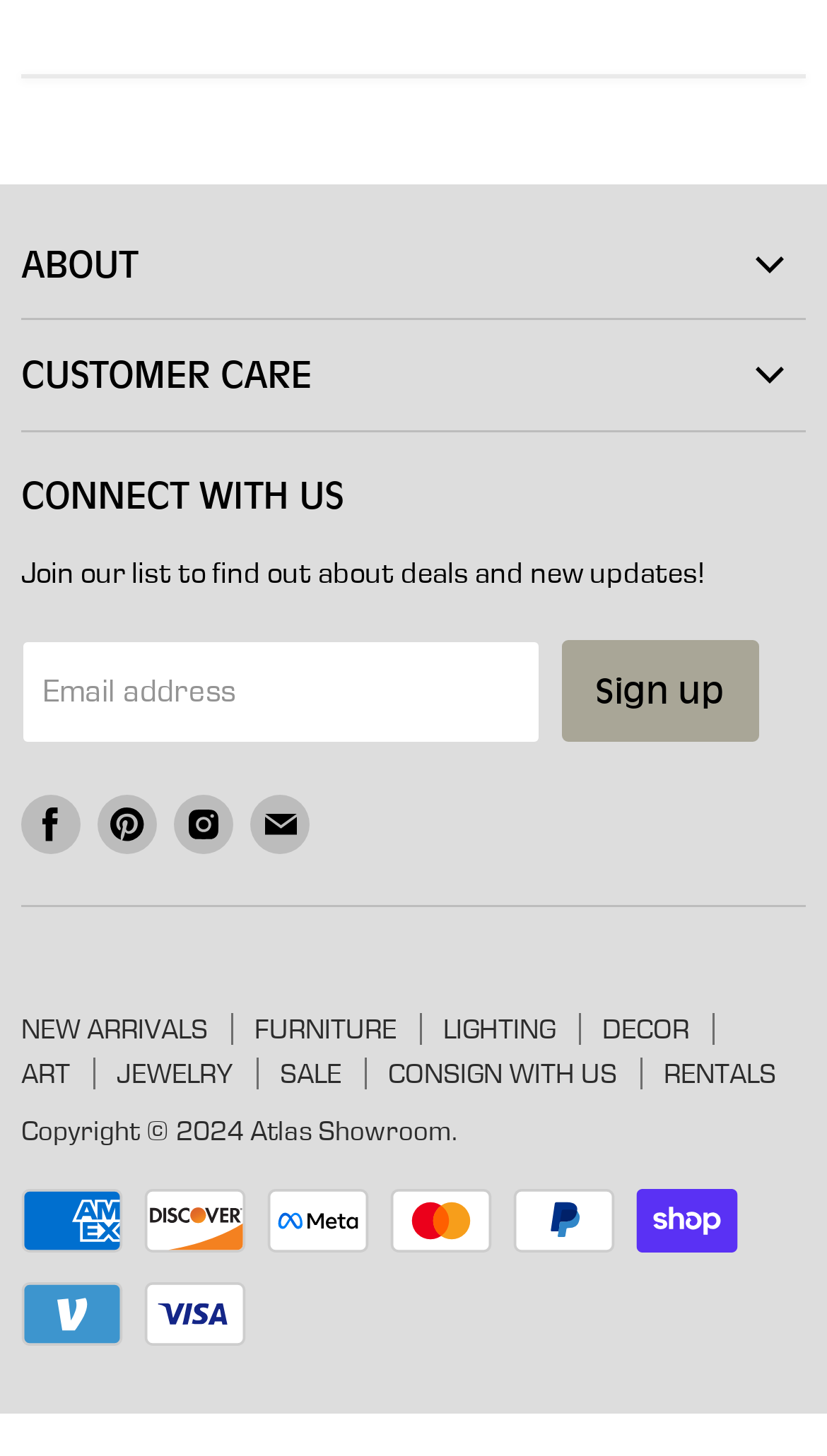Please respond to the question using a single word or phrase:
What is the purpose of the textbox in the 'CONNECT WITH US' section?

To enter email address